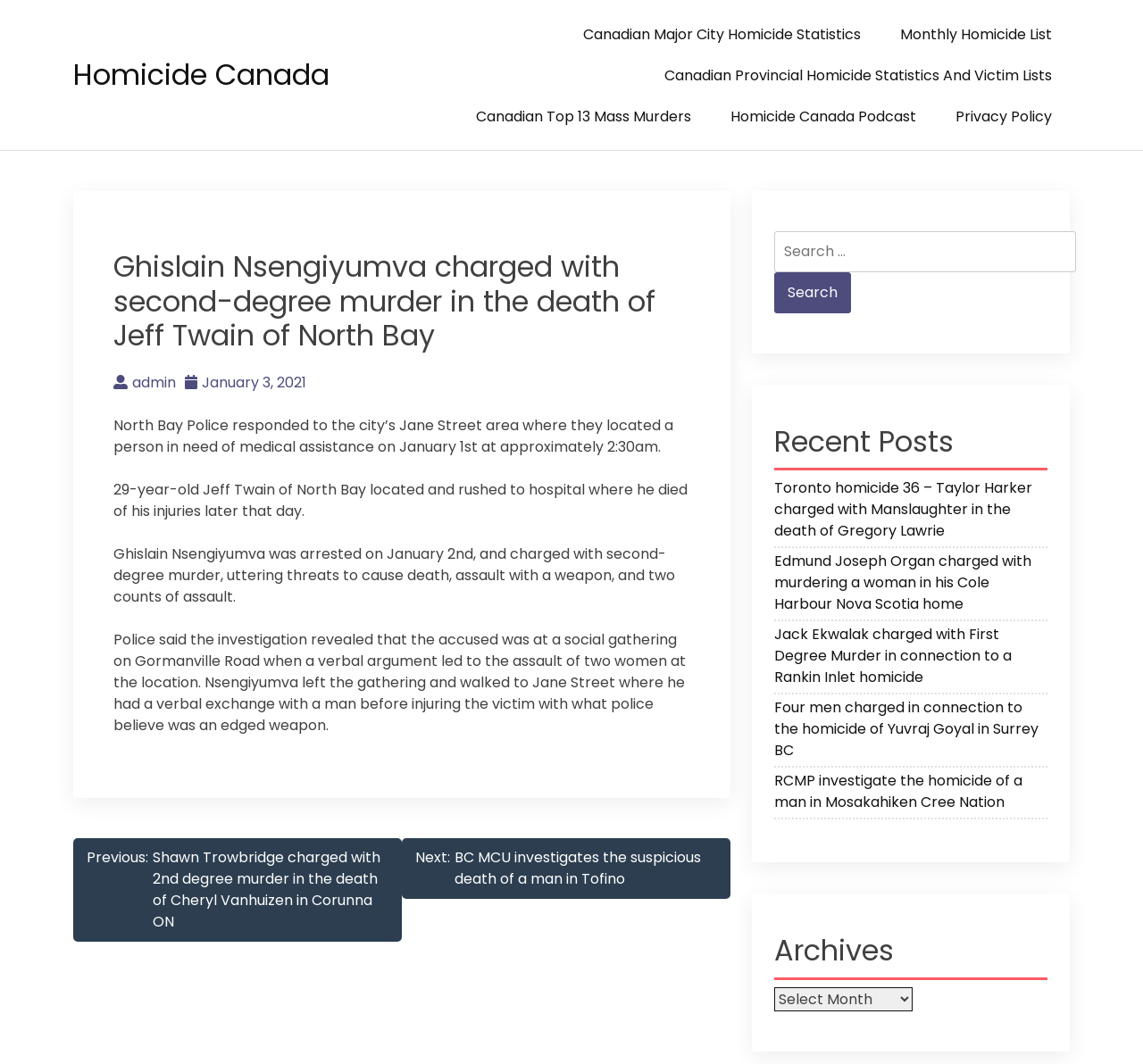Given the element description: "Canadian Major City Homicide Statistics", predict the bounding box coordinates of this UI element. The coordinates must be four float numbers between 0 and 1, given as [left, top, right, bottom].

[0.495, 0.013, 0.769, 0.051]